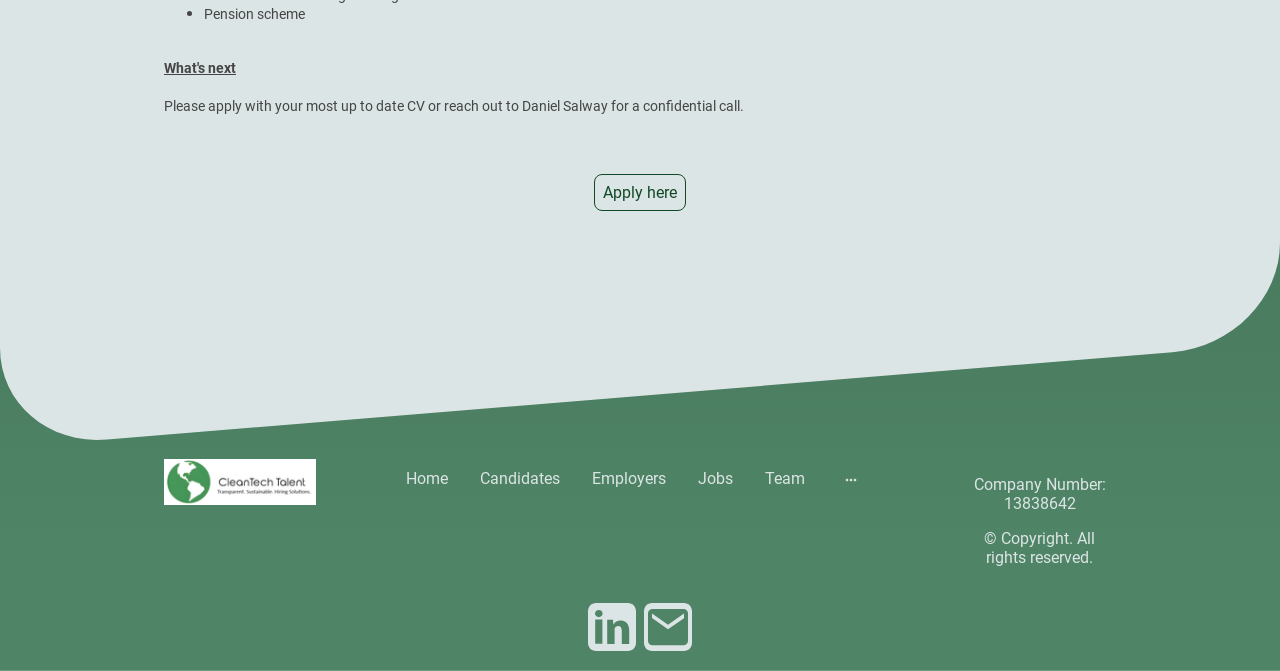Answer the question with a single word or phrase: 
How many links are in the navigation menu?

5